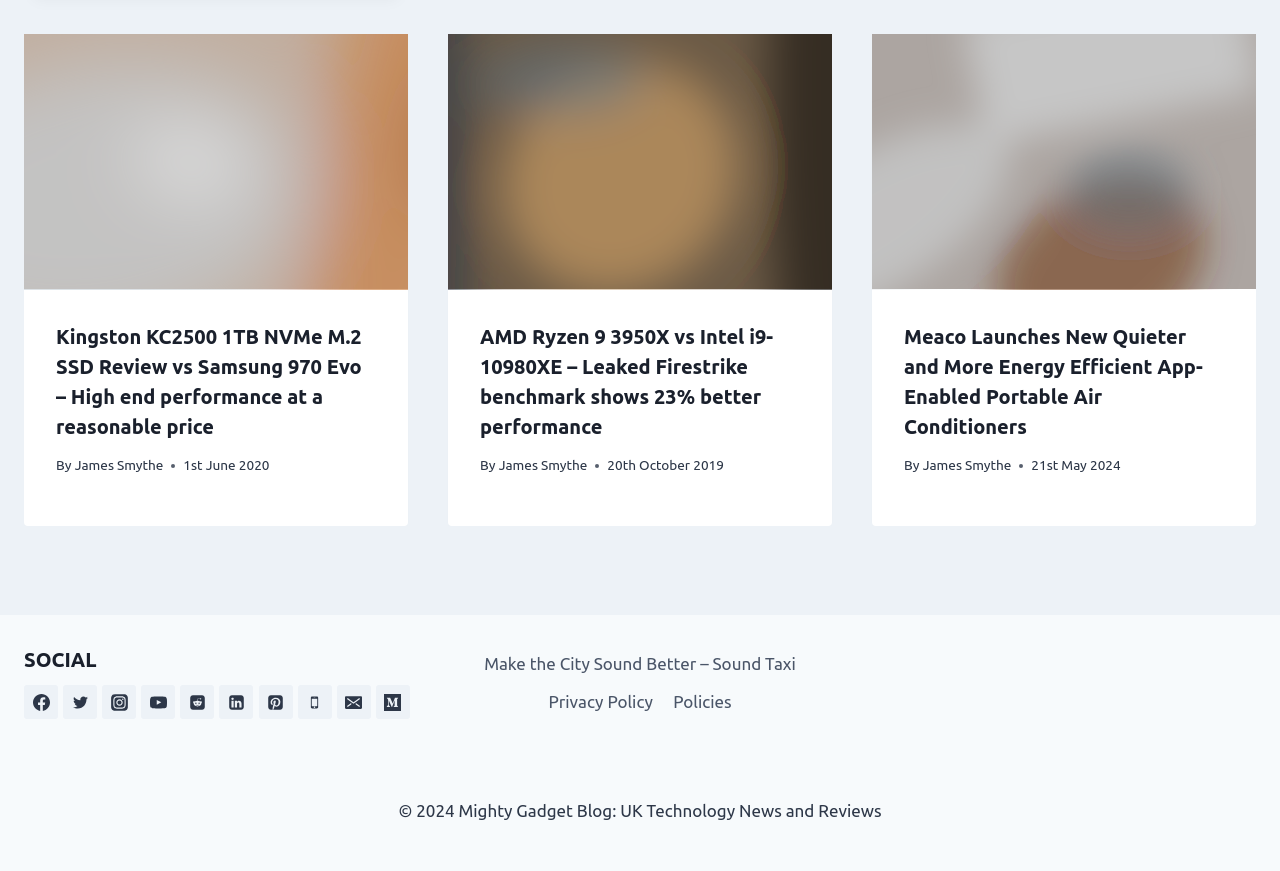Determine the bounding box coordinates of the section to be clicked to follow the instruction: "Visit the Facebook social media page". The coordinates should be given as four float numbers between 0 and 1, formatted as [left, top, right, bottom].

[0.019, 0.787, 0.045, 0.826]